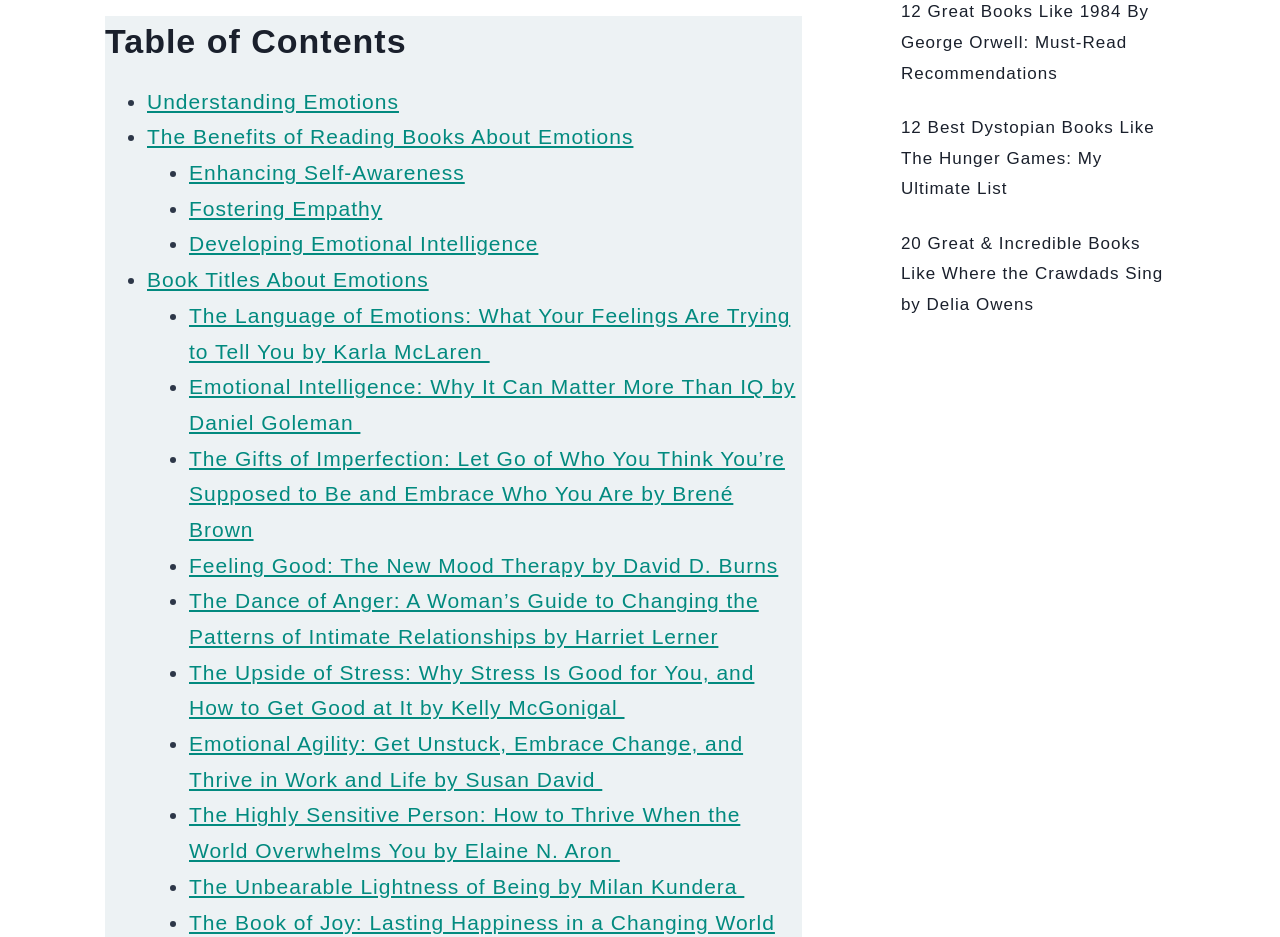How many book titles are listed on this webpage?
Provide a concise answer using a single word or phrase based on the image.

10